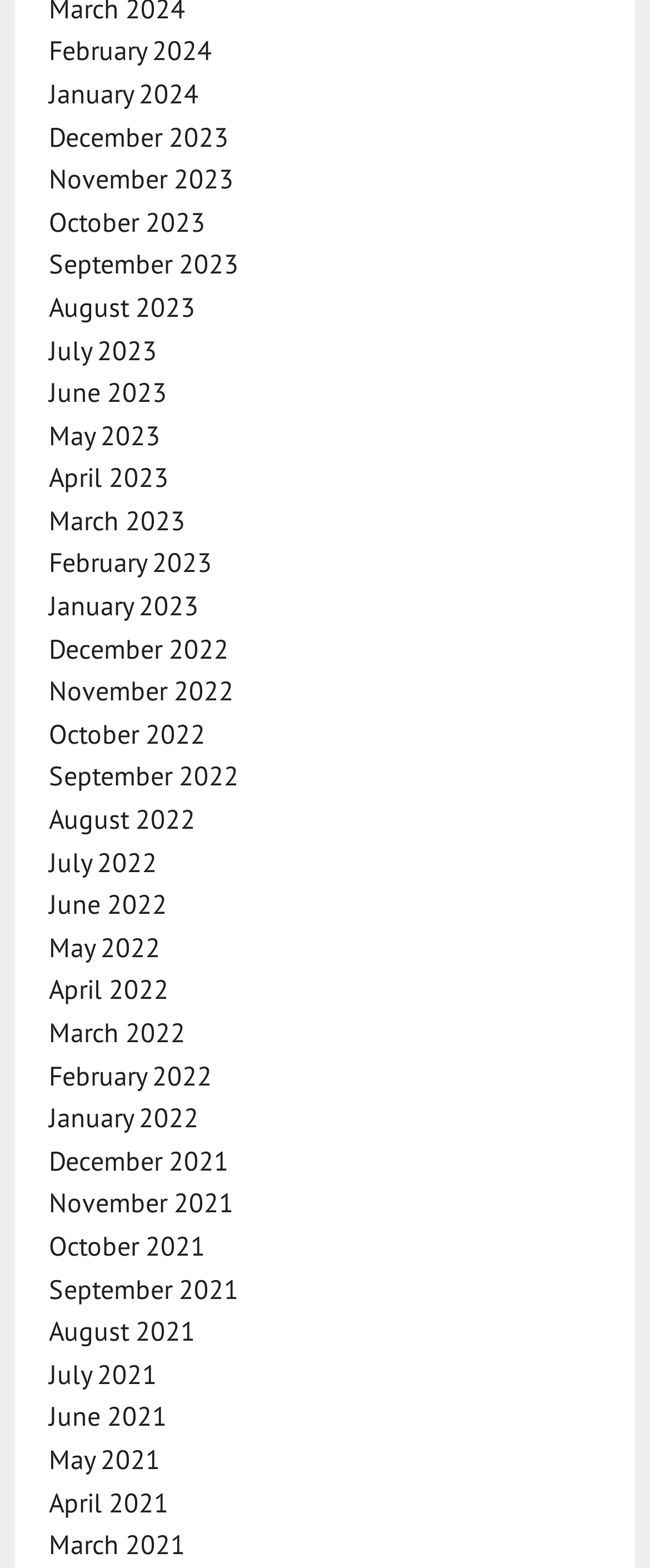Please provide a comprehensive response to the question based on the details in the image: How many months are available in 2023?

I counted the number of links with '2023' in their text and found that there are 12 months available in 2023, from January 2023 to December 2023.